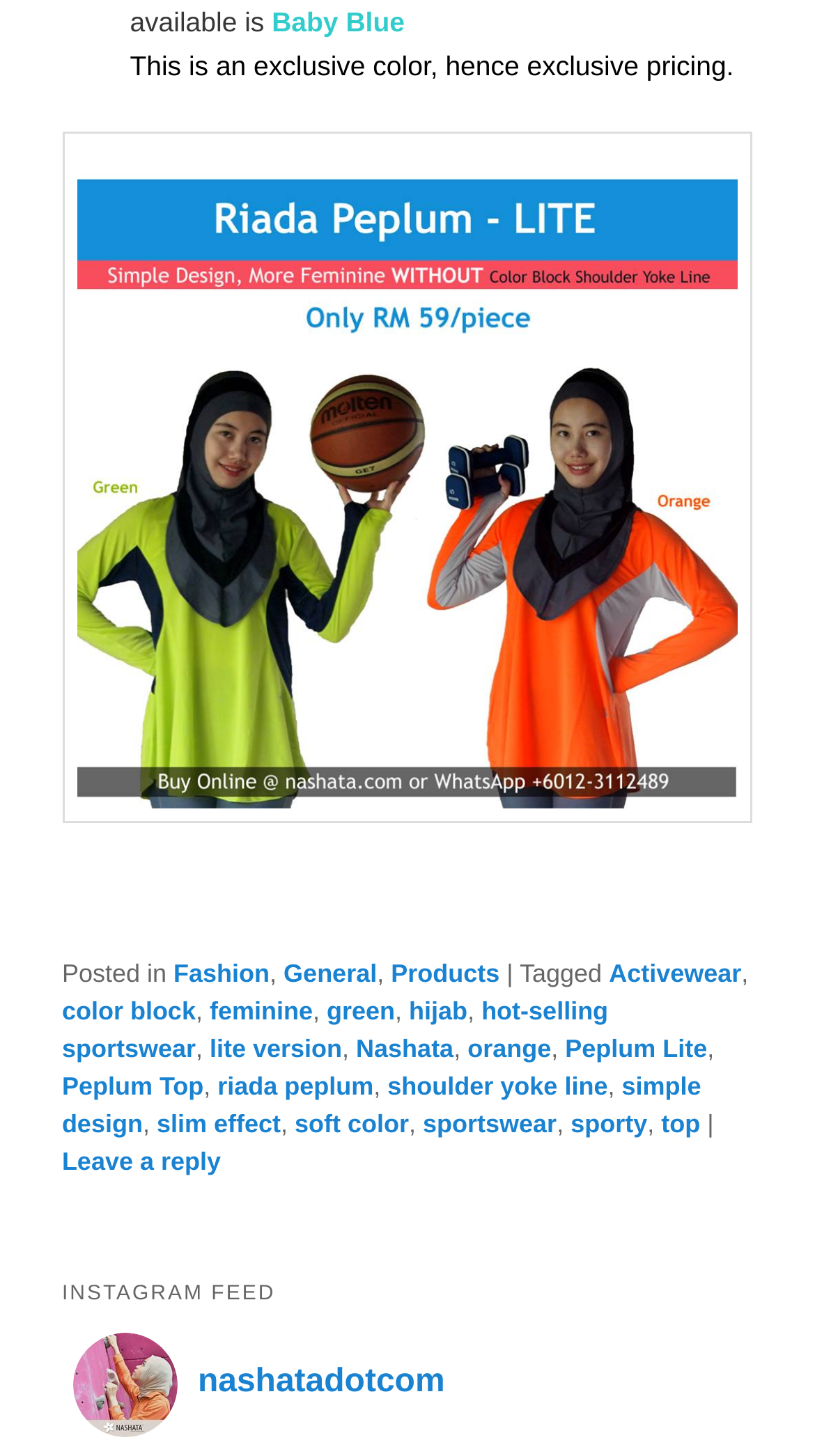Please identify the bounding box coordinates of the area that needs to be clicked to fulfill the following instruction: "View the 'INSTAGRAM FEED'."

[0.076, 0.871, 0.924, 0.909]